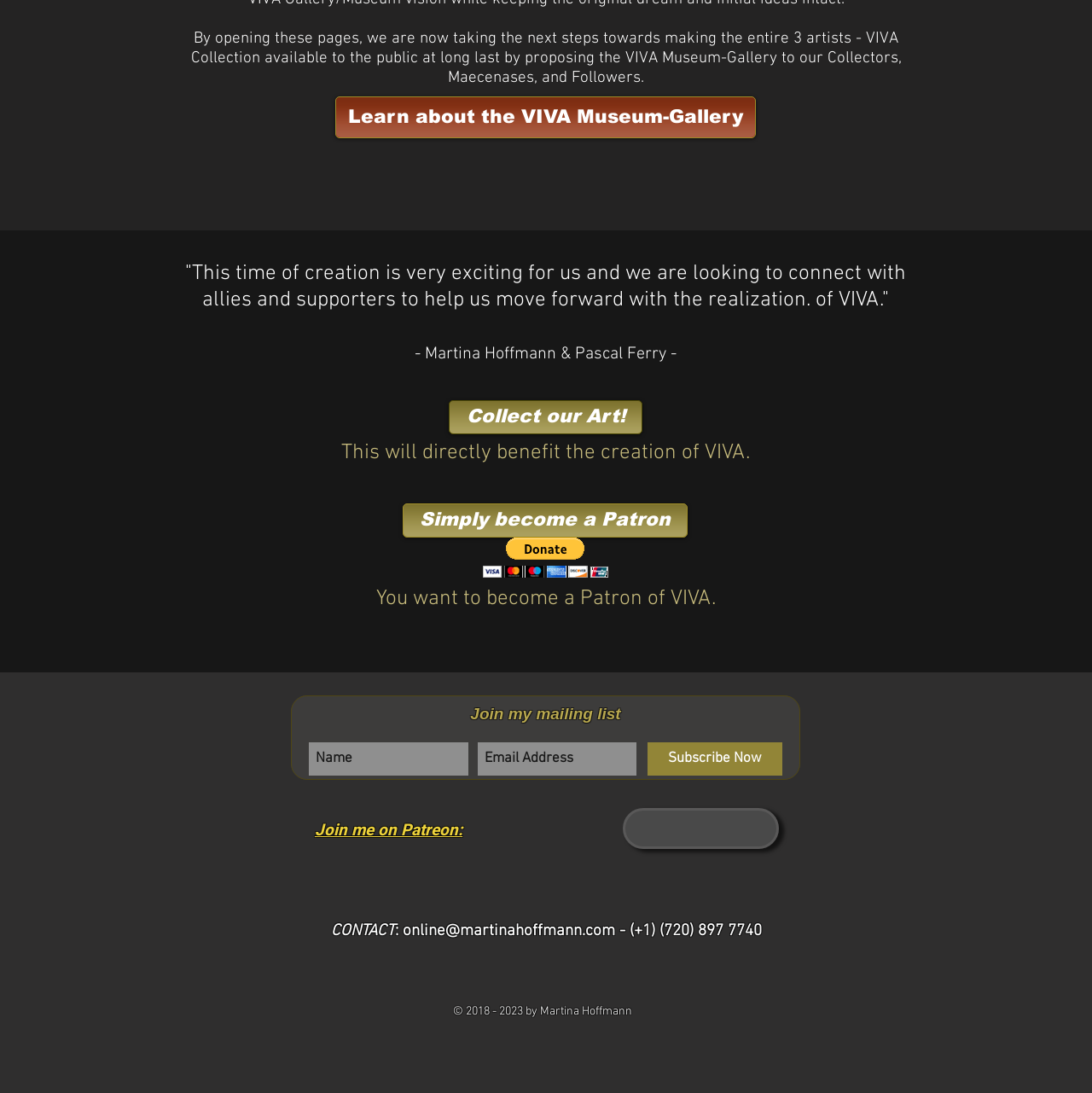Please find the bounding box coordinates of the element that must be clicked to perform the given instruction: "Collect our Art!". The coordinates should be four float numbers from 0 to 1, i.e., [left, top, right, bottom].

[0.411, 0.366, 0.588, 0.397]